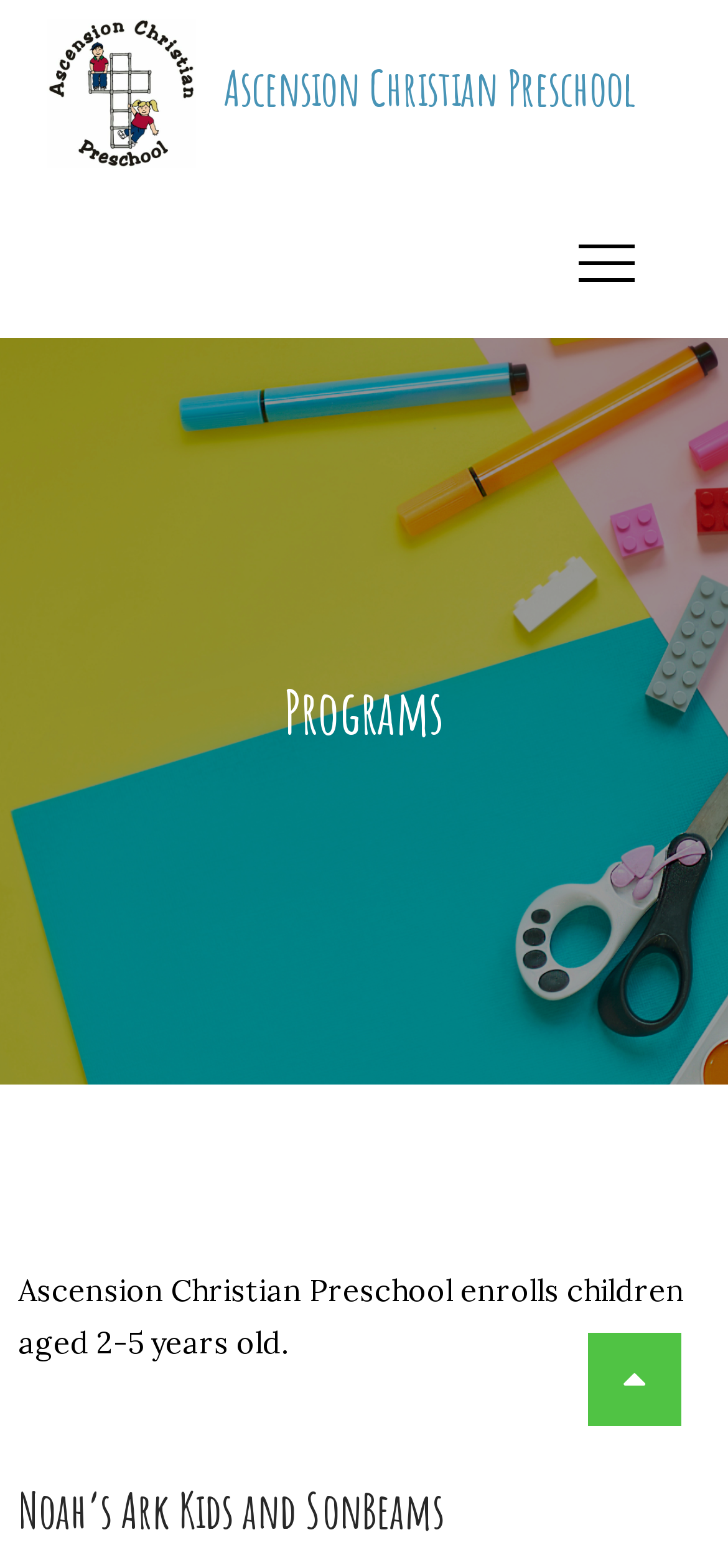What is the age range of children enrolled in the preschool?
Answer the question using a single word or phrase, according to the image.

2-5 years old